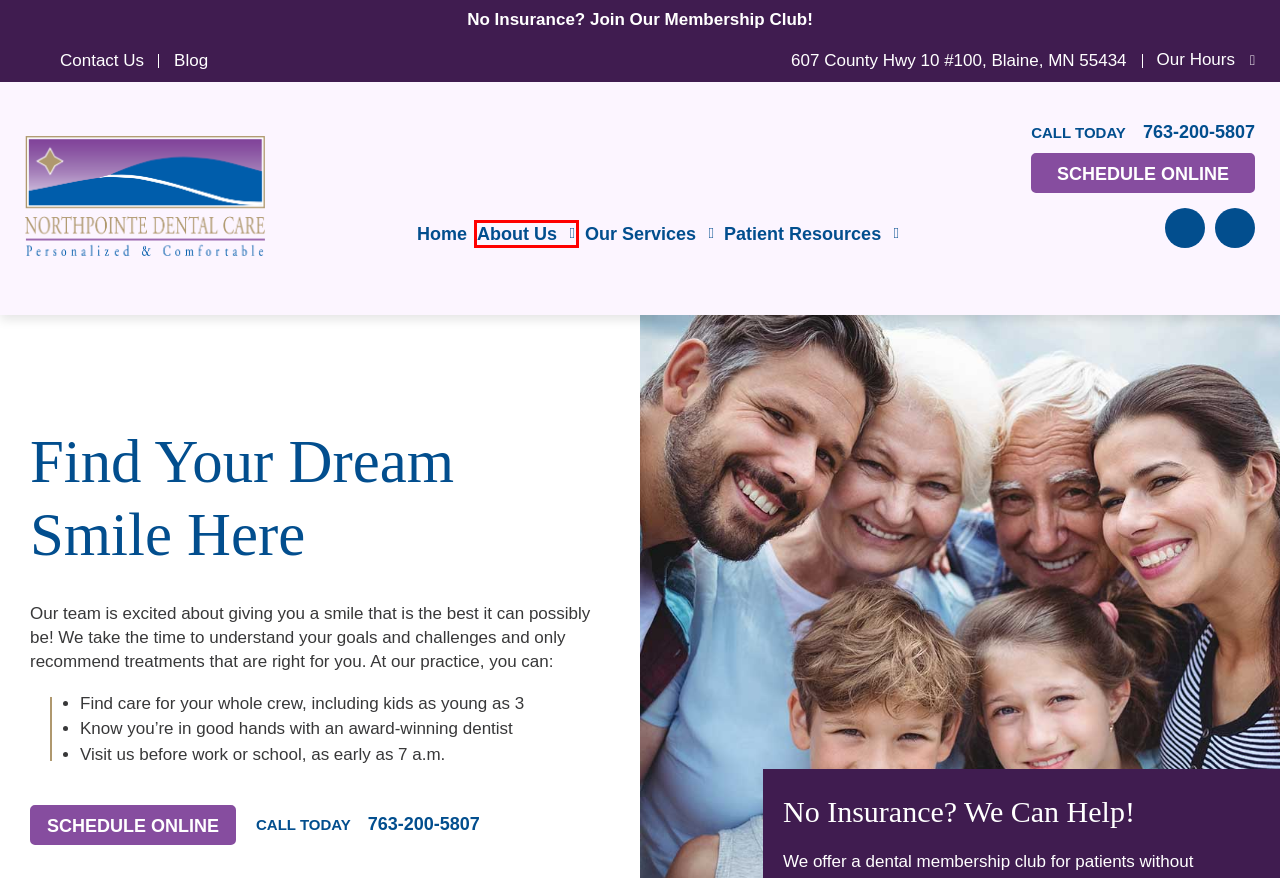You have a screenshot of a webpage with a red rectangle bounding box around an element. Identify the best matching webpage description for the new page that appears after clicking the element in the bounding box. The descriptions are:
A. Blog - Dr. Craig Rathjen
B. Patient Resources Blaine, MN | Northpointe Dental Care
C. About Northpointe Dental Care | Blaine, MN
D. Contact Us - Dr. Craig Rathjen
E. Northpointe Dental Care
F. Book an Appointment
G. Babies and Kids | MouthHealthy - Oral Health Information from the ADA
H. Feedback - Dr. Craig Rathjen

C